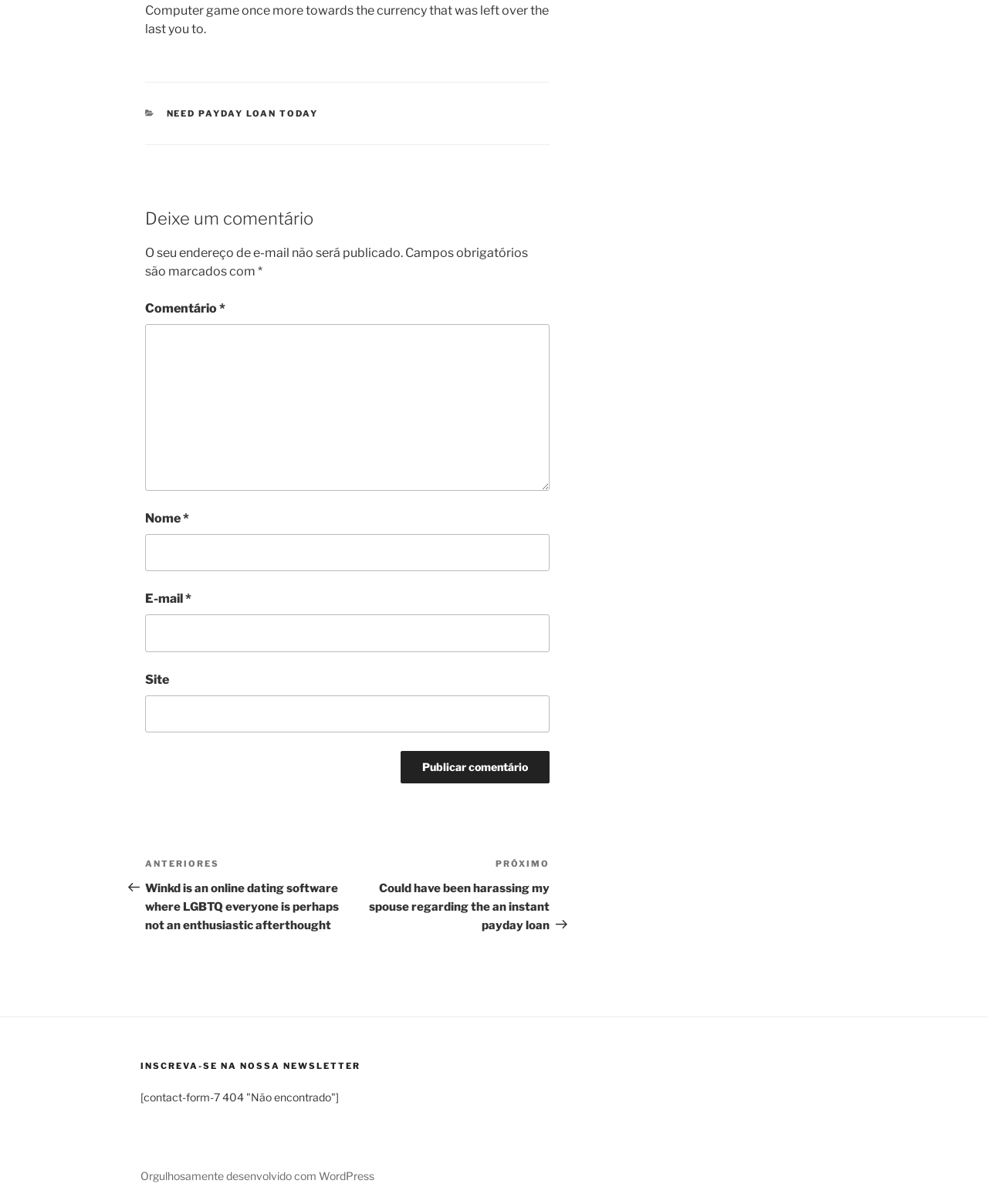Find the bounding box coordinates of the clickable region needed to perform the following instruction: "Enter your name". The coordinates should be provided as four float numbers between 0 and 1, i.e., [left, top, right, bottom].

[0.147, 0.444, 0.556, 0.475]